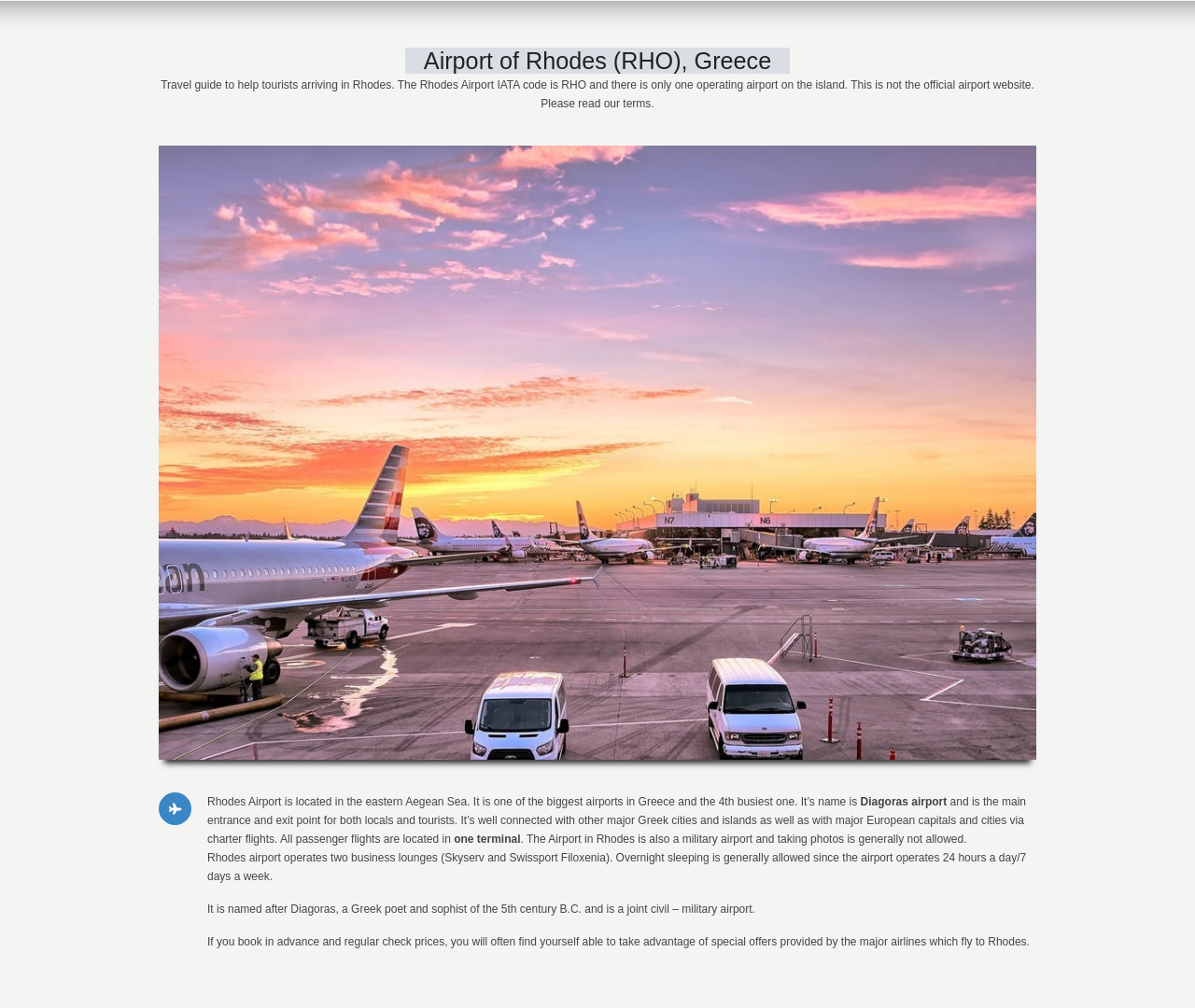Based on the image, provide a detailed and complete answer to the question: 
What is the IATA code of Rhodes Airport?

The IATA code of Rhodes Airport can be found in the first heading of the webpage, which states 'Airport of Rhodes (RHO), Greece'. This code is used to identify the airport in flight bookings and other travel arrangements.